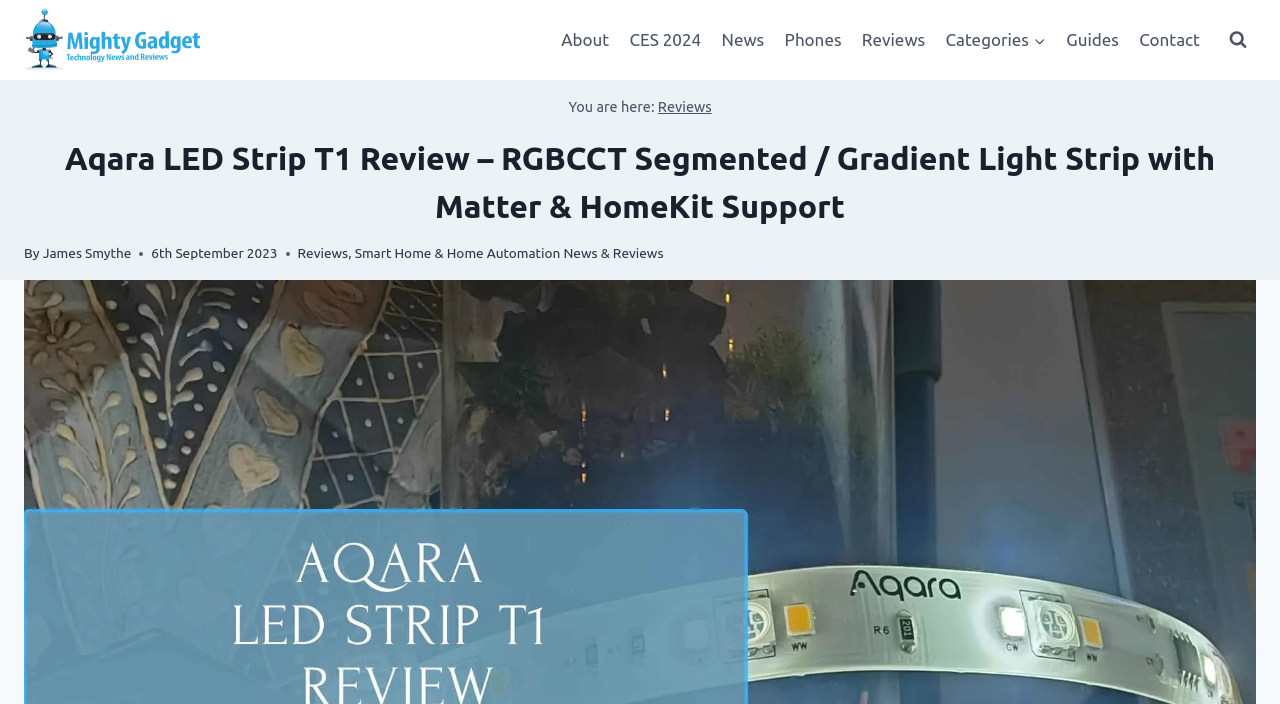Using the information from the screenshot, answer the following question thoroughly:
When was the review published?

The publication date of the review is mentioned below the main heading, where it says '6th September 2023'.